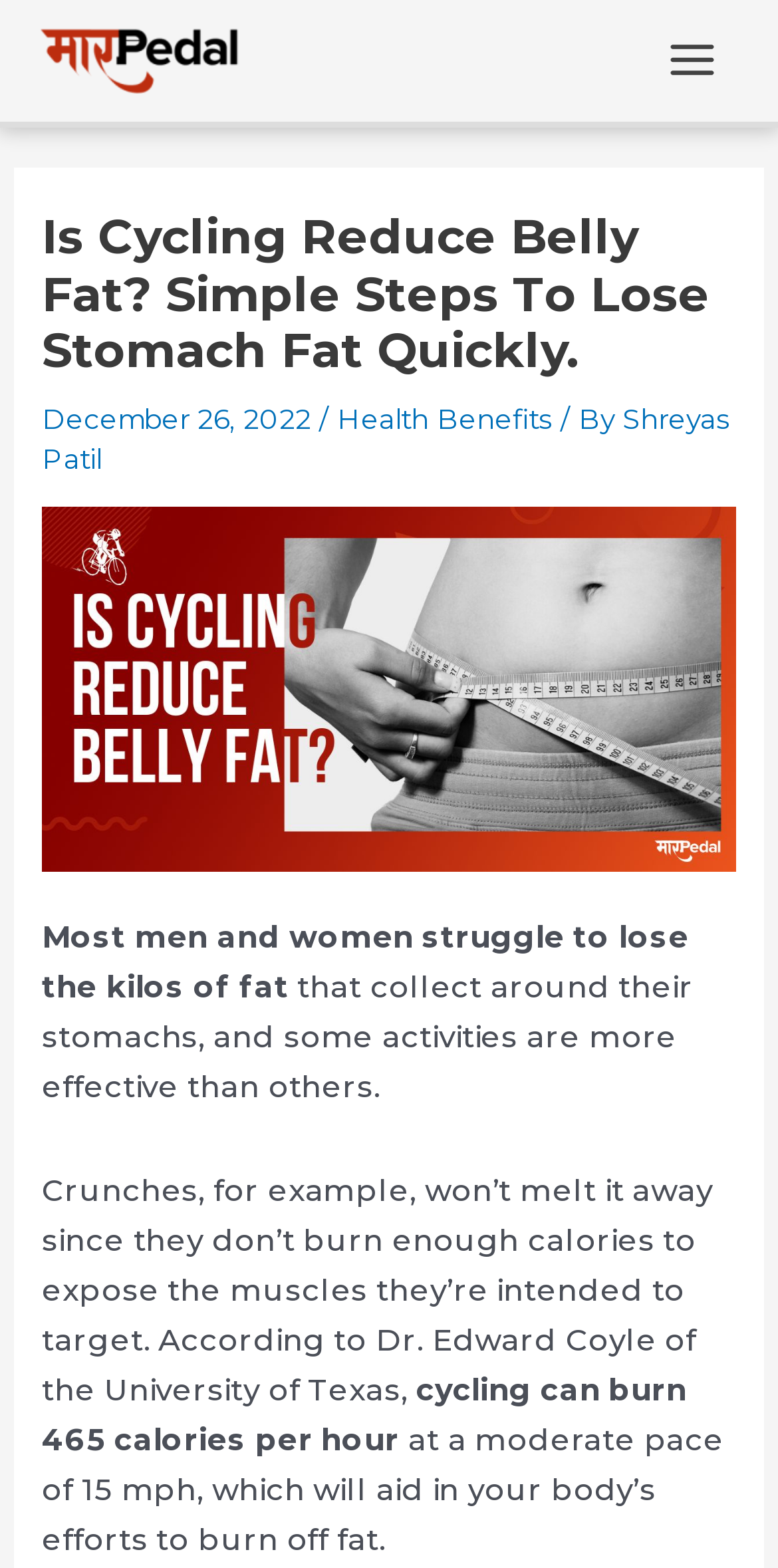Respond with a single word or short phrase to the following question: 
What is the date of the article?

December 26, 2022